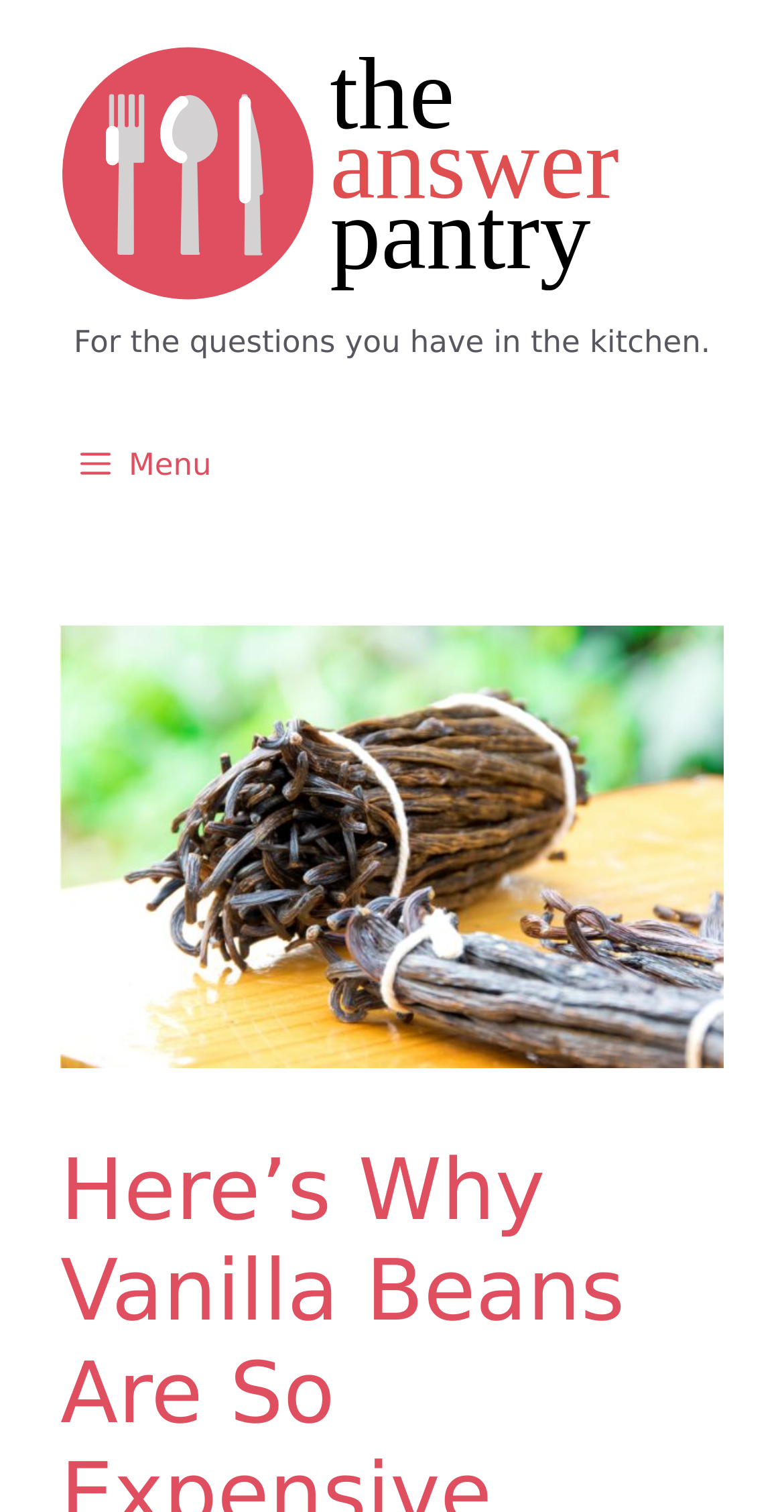Create a detailed description of the webpage's content and layout.

The webpage is about the reasons why vanilla beans are expensive. At the top of the page, there is a banner with the site's name, "The Answer Pantry", accompanied by an image of the same name. Below the banner, there is a short tagline, "For the questions you have in the kitchen." 

To the right of the banner, there is a primary navigation menu, which can be expanded by clicking the "Menu" button. 

The main content of the page is focused on the topic of vanilla beans, with a prominent image of a bundle of expensive vanilla beans taking up a significant portion of the page.